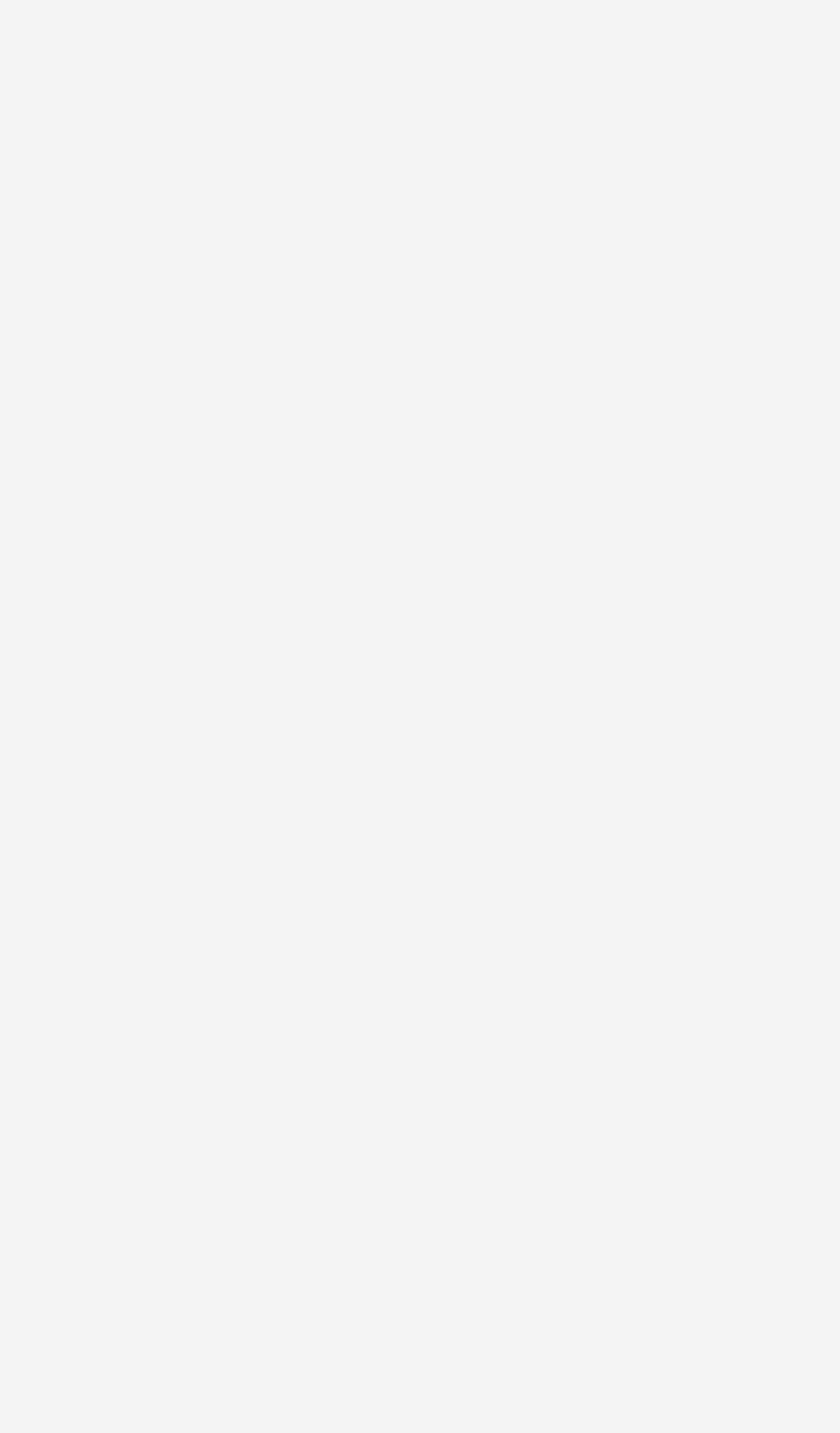Please determine the bounding box coordinates of the clickable area required to carry out the following instruction: "View the user's profile". The coordinates must be four float numbers between 0 and 1, represented as [left, top, right, bottom].

[0.254, 0.586, 0.479, 0.615]